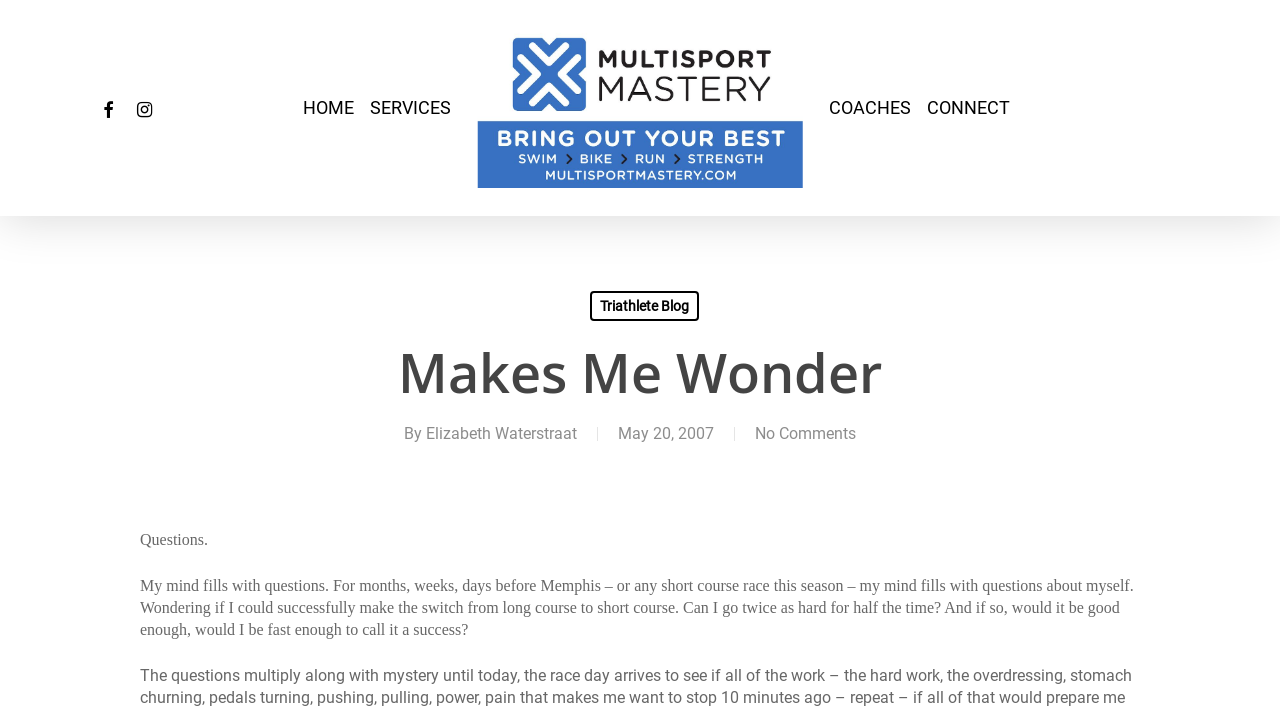Identify the bounding box coordinates necessary to click and complete the given instruction: "go to home page".

[0.236, 0.135, 0.276, 0.169]